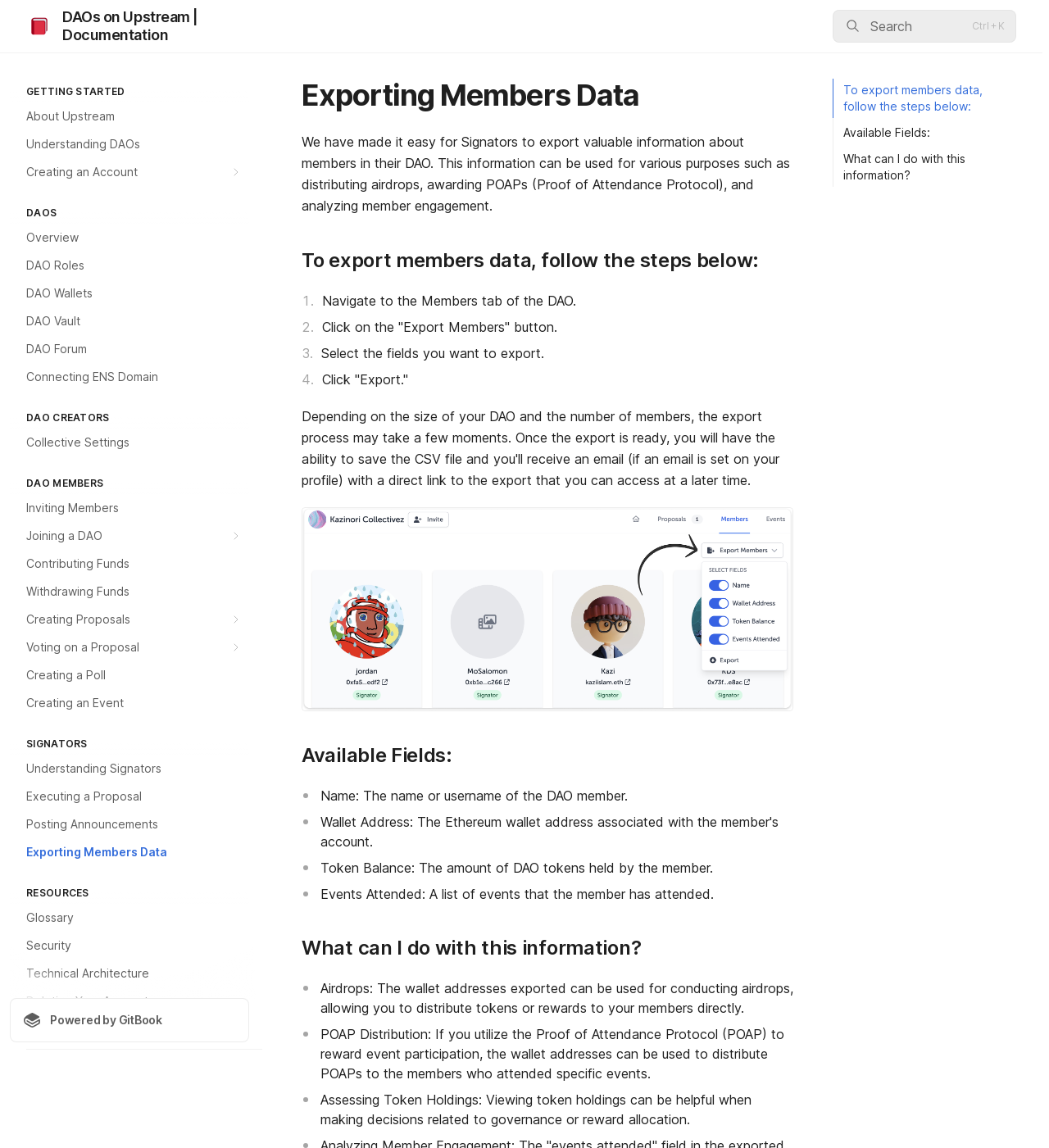Create a detailed narrative describing the layout and content of the webpage.

The webpage is a documentation page for DAOs (Decentralized Autonomous Organizations) on Upstream, with a focus on exporting members' data. At the top, there is a logo and a search bar. Below the search bar, there is a navigation menu with links to various sections, including "Getting Started", "DAOS", "DAO Creators", "DAO Members", "Signators", and "Resources".

The main content of the page is divided into sections, each with a heading and descriptive text. The first section explains the purpose of exporting members' data, which can be used for distributing airdrops, awarding POAPs, and analyzing member engagement.

The next section provides step-by-step instructions on how to export members' data, including navigating to the Members tab, clicking on the "Export Members" button, selecting the fields to export, and clicking "Export". Below the instructions, there is an image that illustrates the process.

The following section lists the available fields that can be exported, including the member's name, token balance, and events attended. Each field is described in a brief sentence.

The final section discusses what can be done with the exported information, including conducting airdrops, distributing POAPs, and assessing token holdings. Each of these use cases is explained in a short paragraph.

Throughout the page, there are links to other relevant sections and headings, allowing users to quickly navigate to specific topics. The overall layout is organized and easy to follow, with clear headings and concise text.